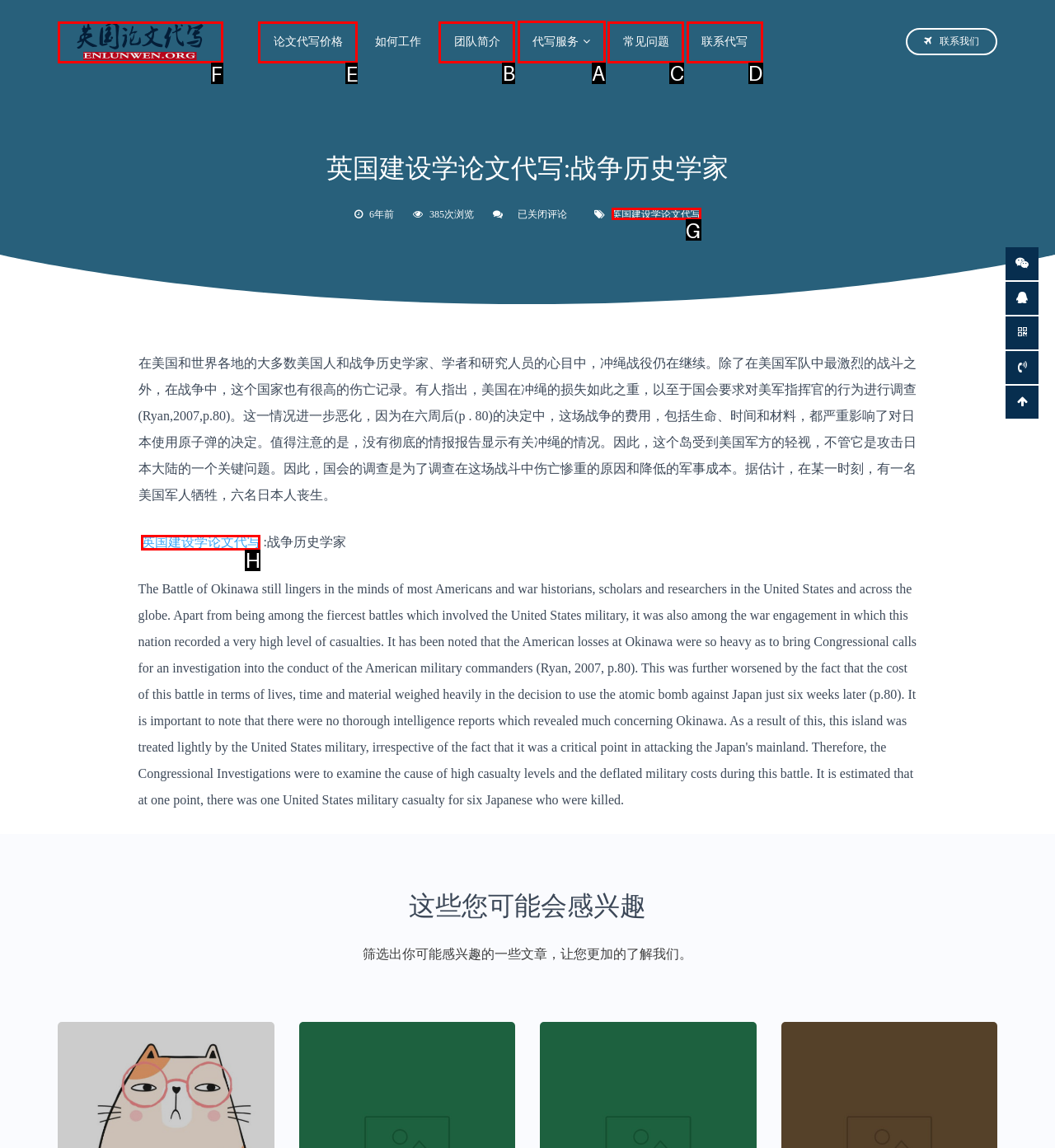Point out the option that needs to be clicked to fulfill the following instruction: Click the link to learn about paper writing services
Answer with the letter of the appropriate choice from the listed options.

E